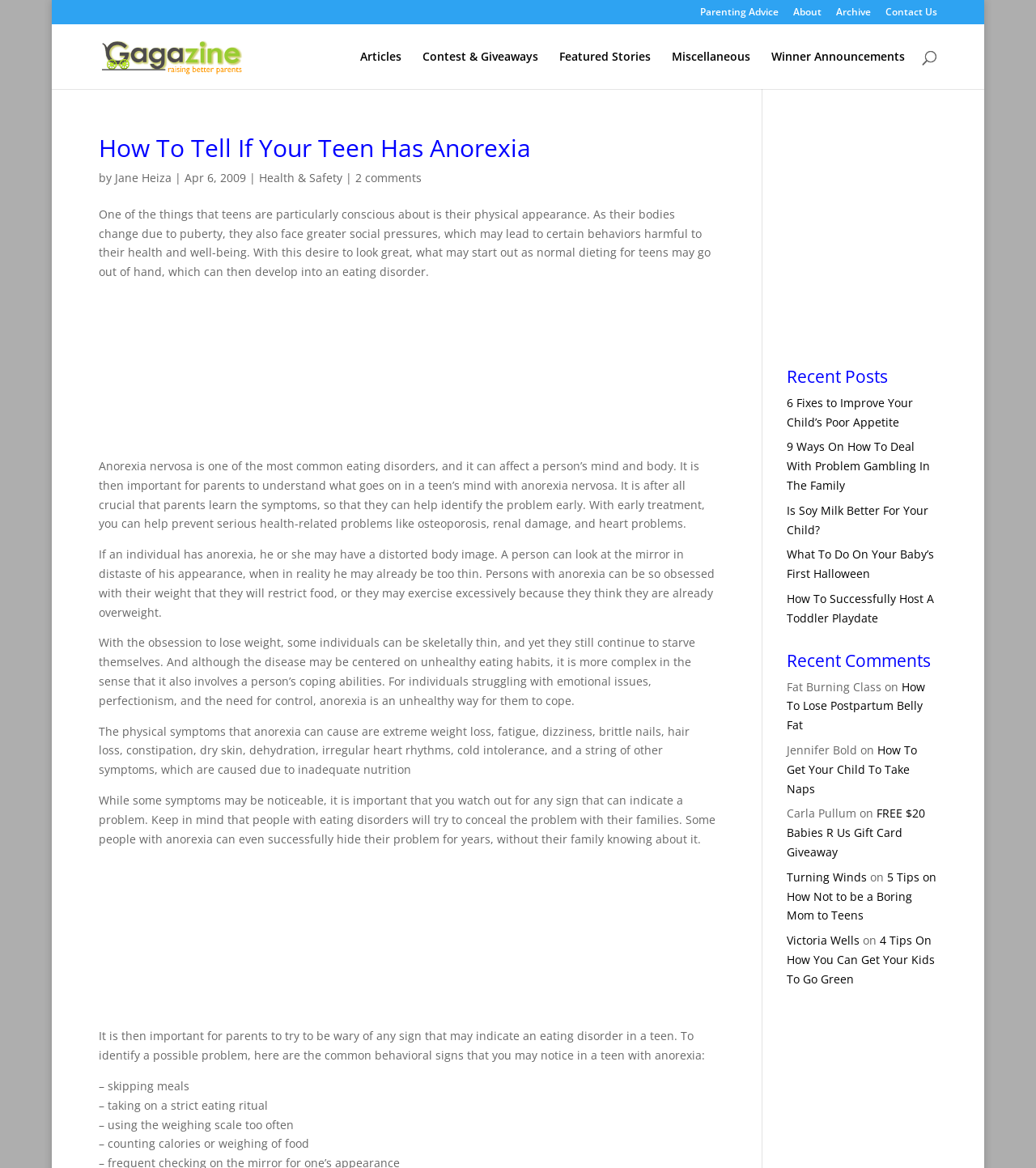Find the bounding box coordinates of the clickable area required to complete the following action: "Read the article about how to deal with problem gambling in the family".

[0.759, 0.376, 0.898, 0.422]